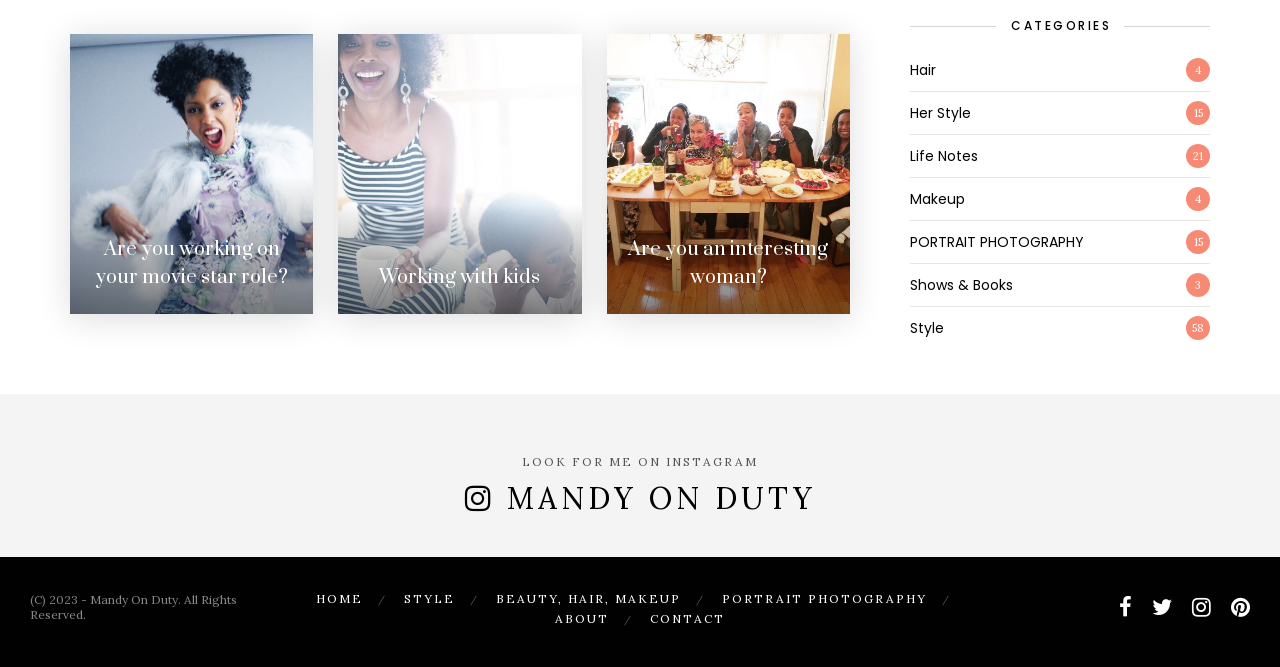Find the bounding box coordinates of the clickable area required to complete the following action: "View the 'CATEGORIES' section".

[0.711, 0.026, 0.945, 0.053]